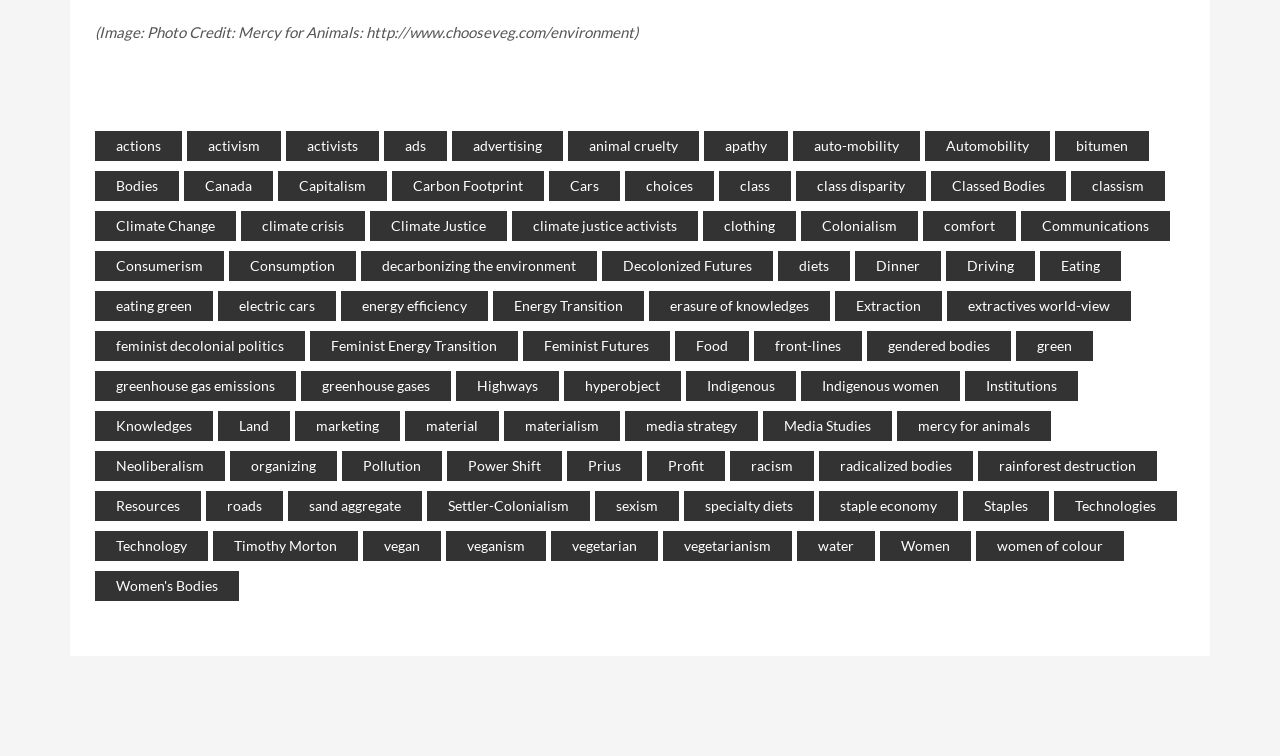Find the bounding box coordinates of the element I should click to carry out the following instruction: "learn about 'greenhouse gas emissions'".

[0.074, 0.49, 0.231, 0.53]